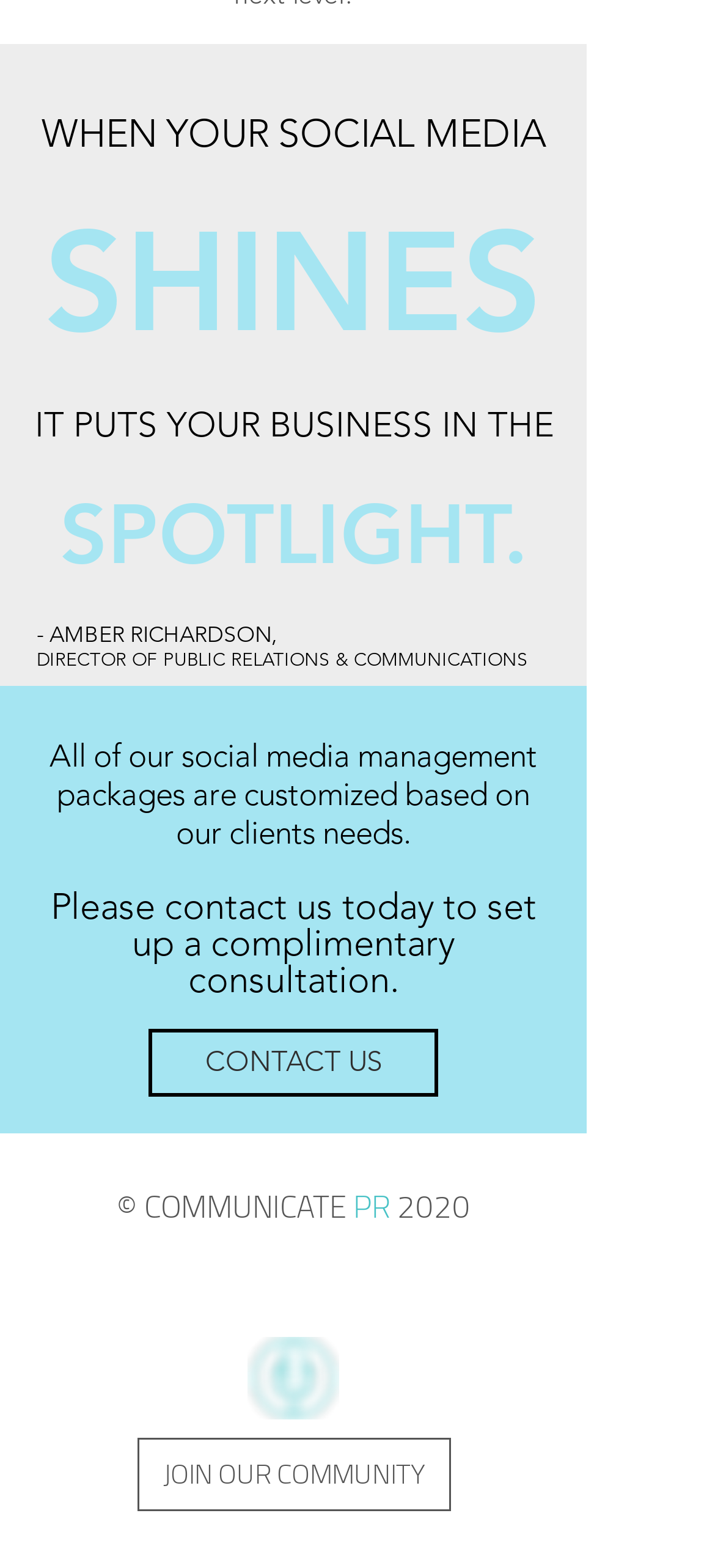Please give a succinct answer to the question in one word or phrase:
What is the company name?

Communicate PR